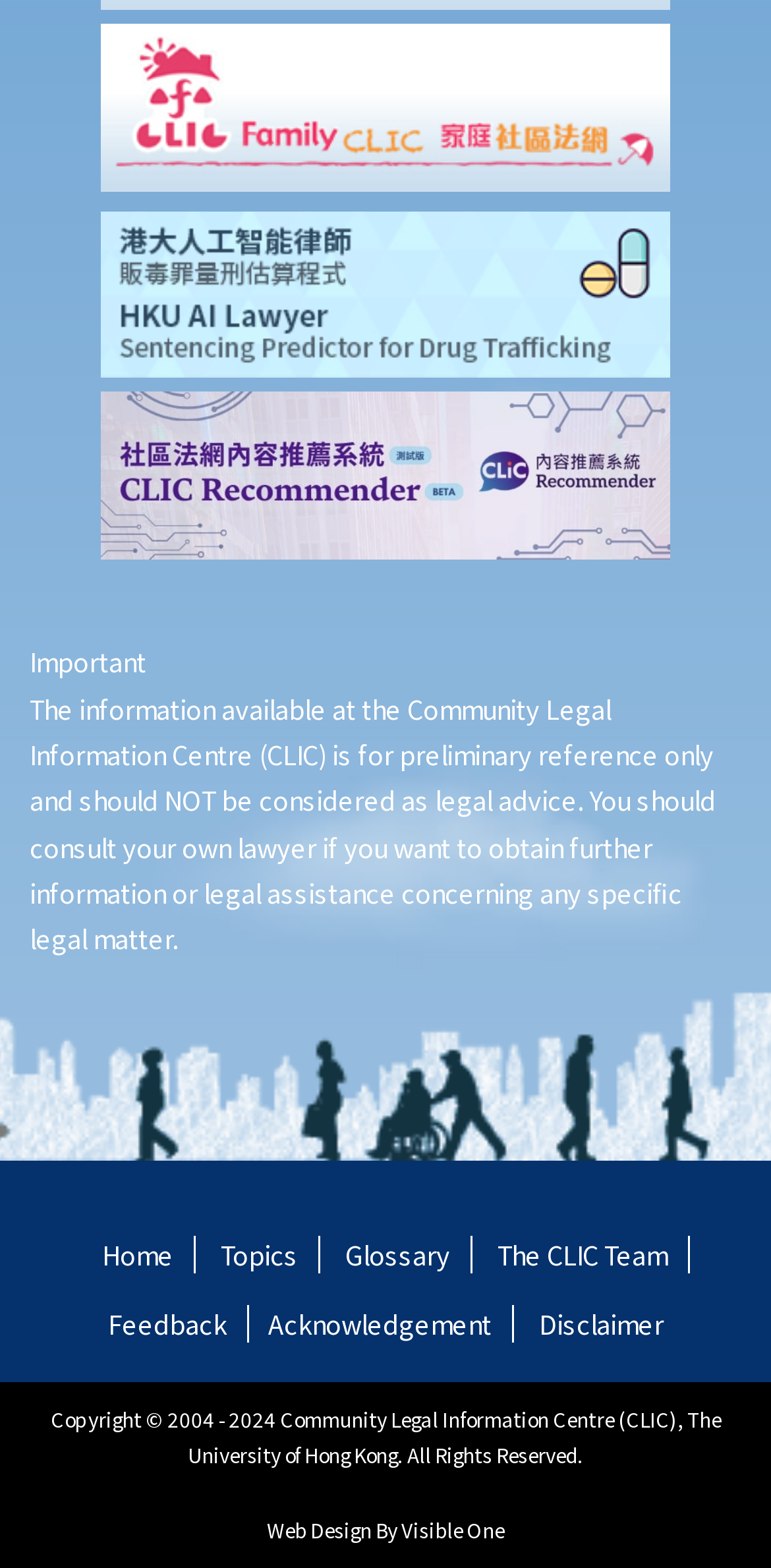Find the bounding box coordinates for the HTML element described as: "Disclaimer". The coordinates should consist of four float values between 0 and 1, i.e., [left, top, right, bottom].

[0.673, 0.832, 0.886, 0.856]